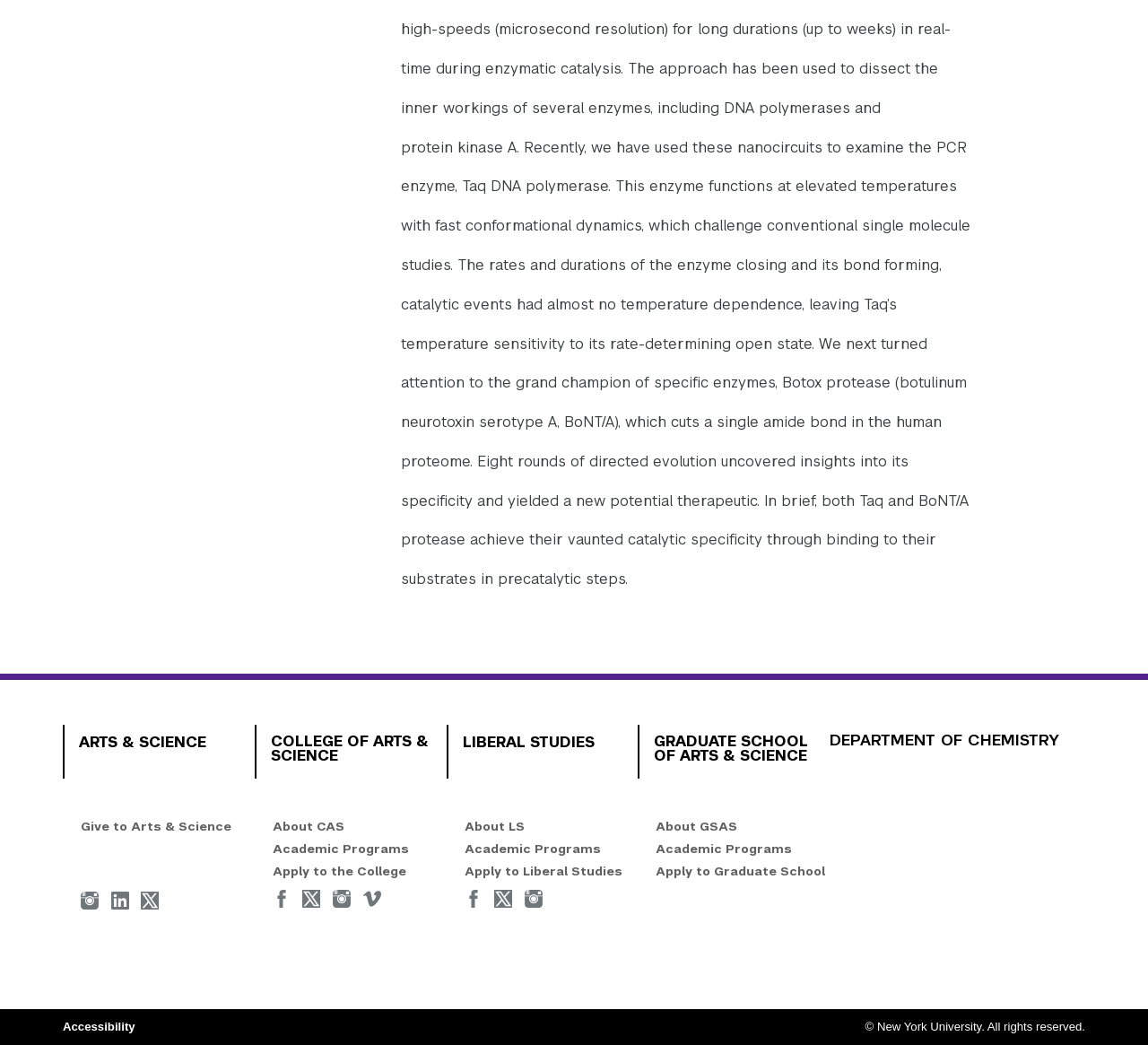Pinpoint the bounding box coordinates of the element that must be clicked to accomplish the following instruction: "Explore GRADUATE SCHOOL OF ARTS & SCIENCE". The coordinates should be in the format of four float numbers between 0 and 1, i.e., [left, top, right, bottom].

[0.556, 0.694, 0.723, 0.745]